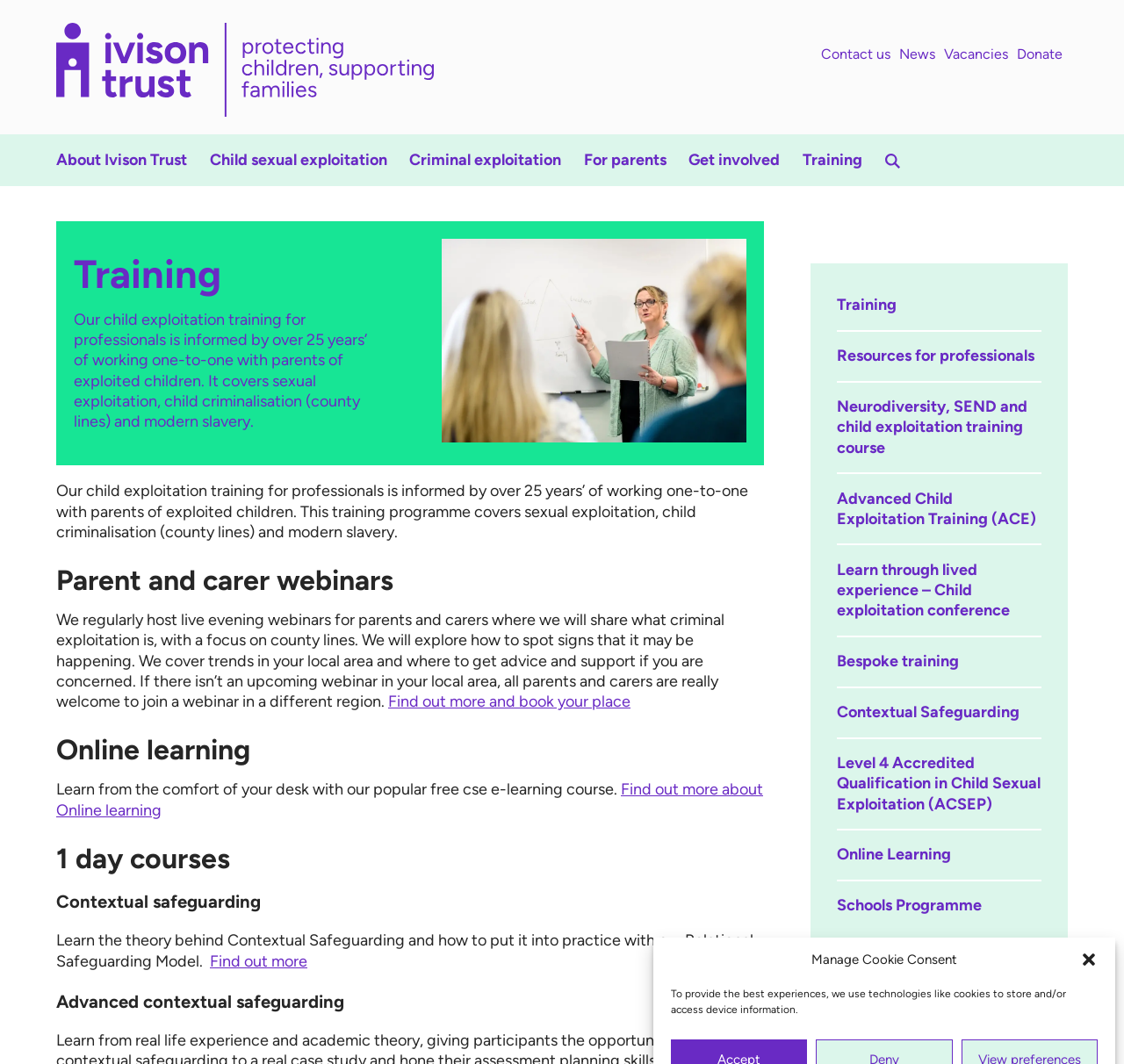Locate the bounding box coordinates of the segment that needs to be clicked to meet this instruction: "Search for something".

[0.05, 0.0, 0.95, 0.052]